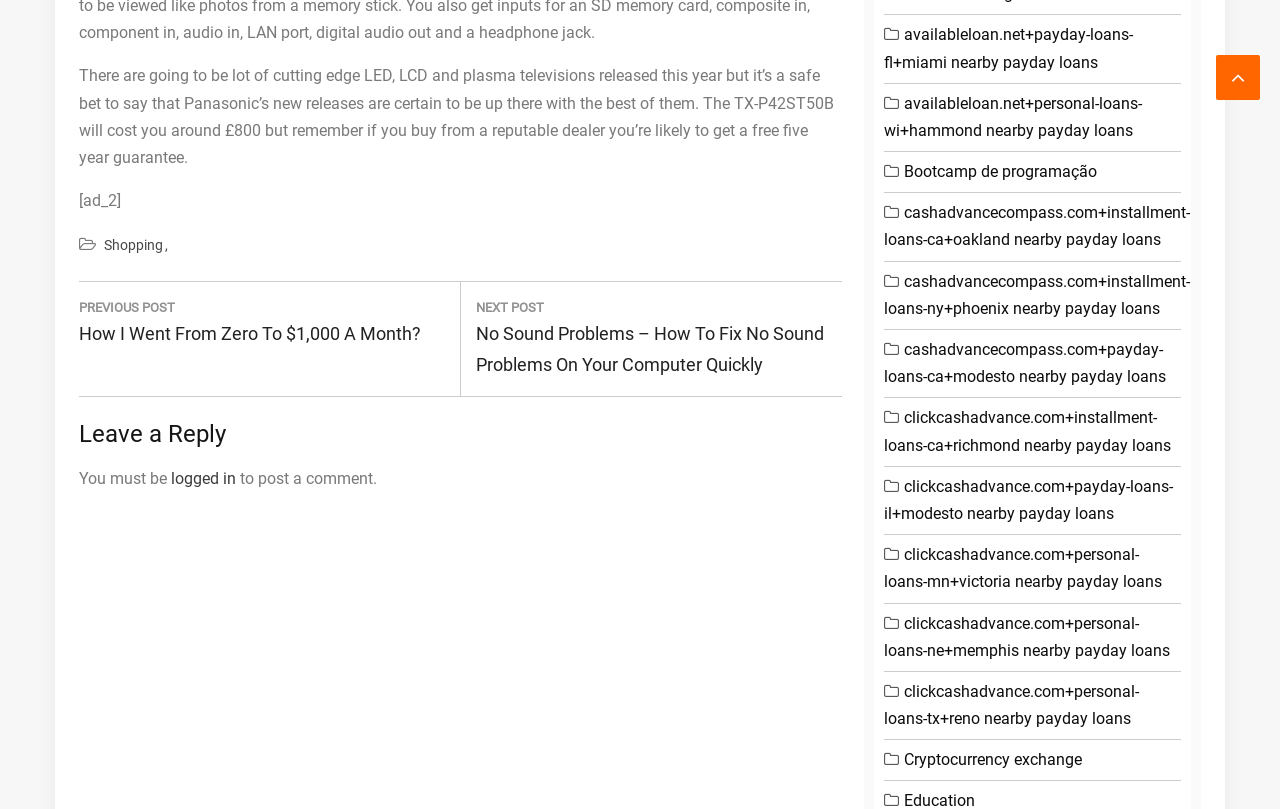Identify the bounding box coordinates of the HTML element based on this description: "logged in".

[0.134, 0.58, 0.184, 0.603]